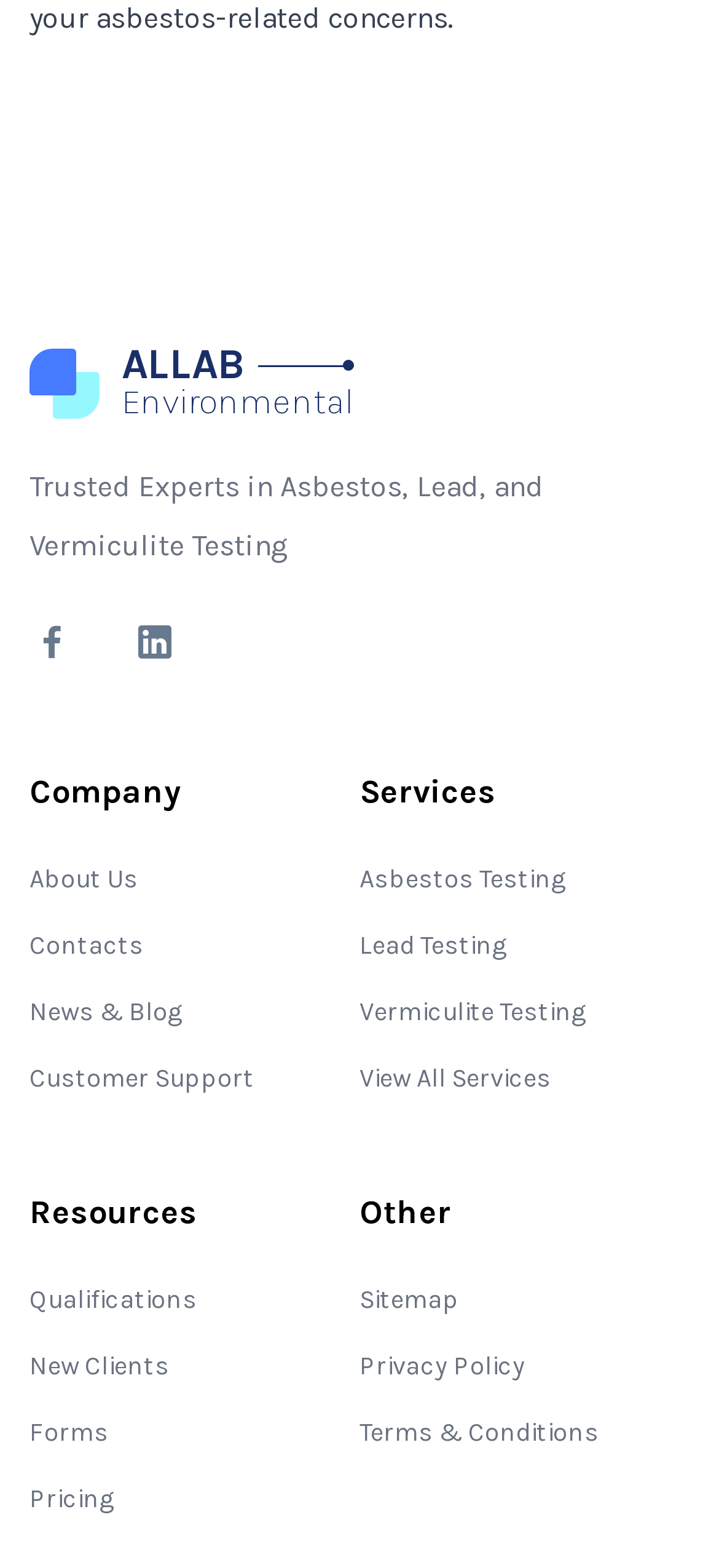Highlight the bounding box coordinates of the element you need to click to perform the following instruction: "Get a free skin consultation."

None